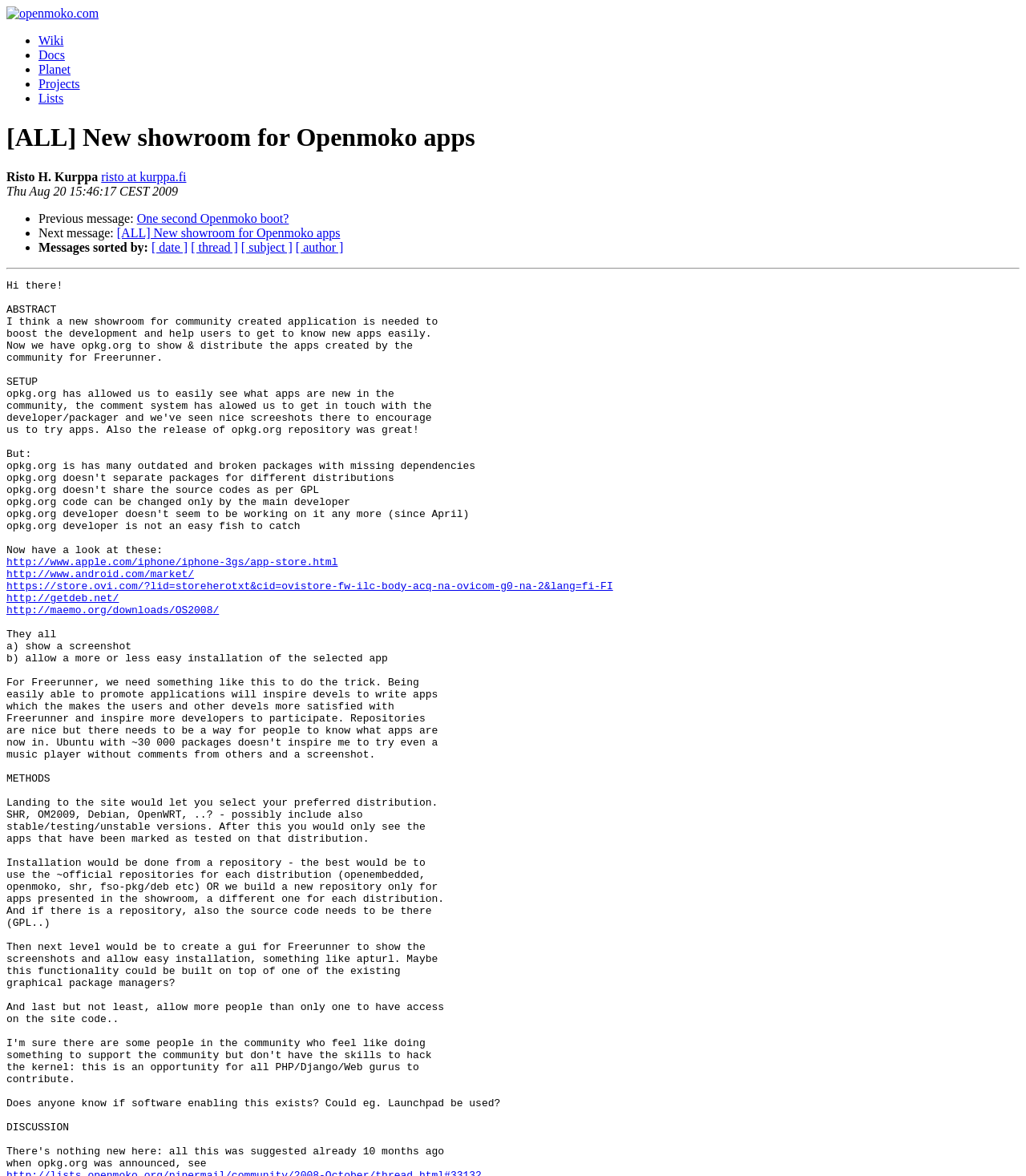Provide the bounding box coordinates for the specified HTML element described in this description: "parent_node: Wiki". The coordinates should be four float numbers ranging from 0 to 1, in the format [left, top, right, bottom].

[0.006, 0.005, 0.096, 0.017]